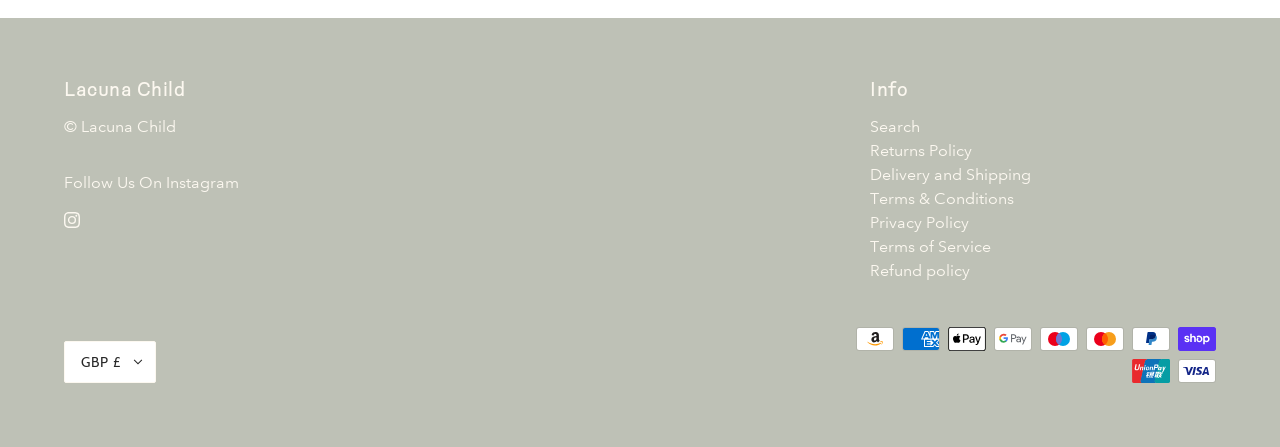Locate the bounding box coordinates of the item that should be clicked to fulfill the instruction: "Search".

[0.68, 0.261, 0.719, 0.304]